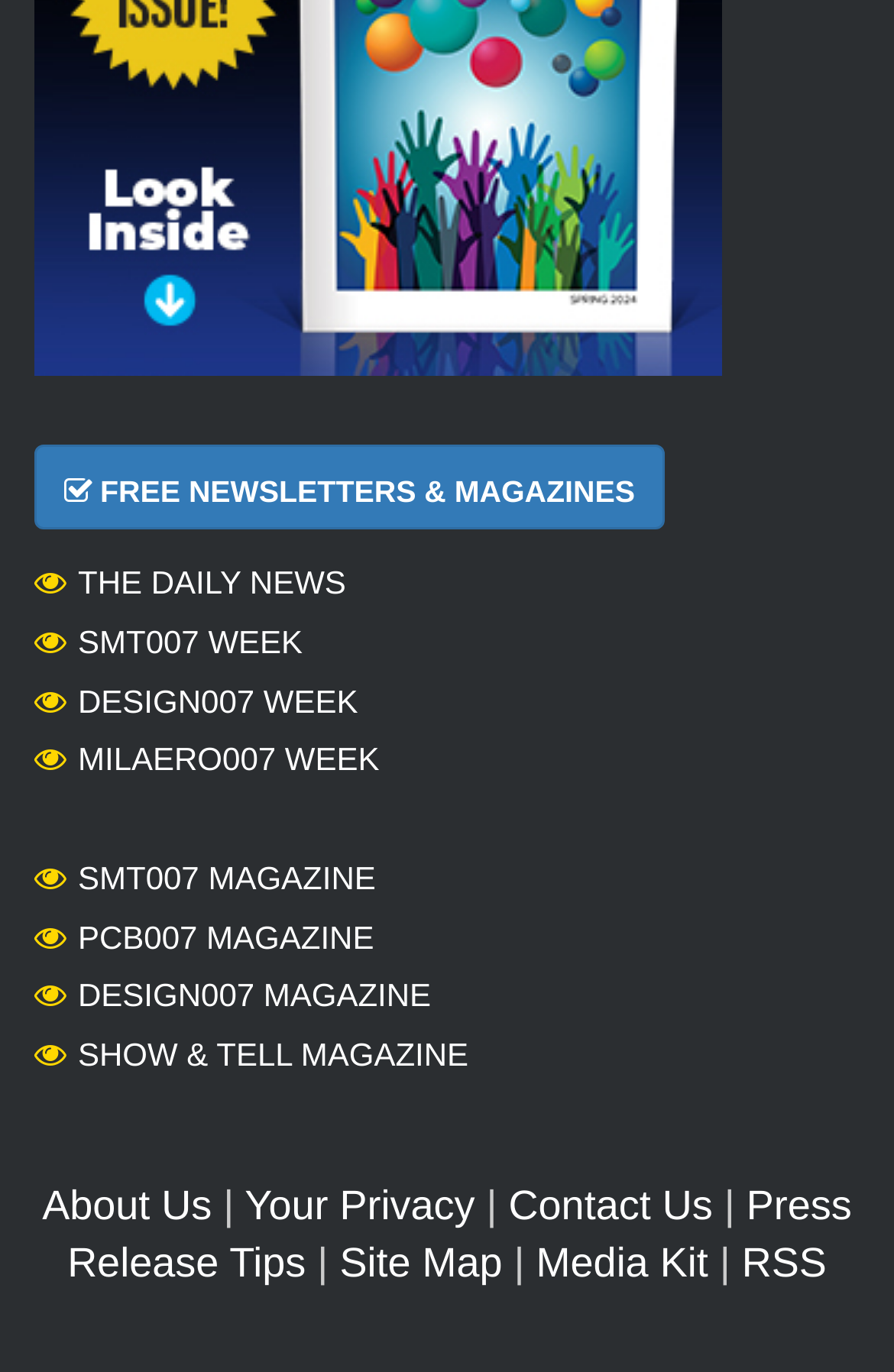What is the purpose of the webpage?
Using the information from the image, provide a comprehensive answer to the question.

The heading ' FREE NEWSLETTERS & MAGAZINES' suggests that the webpage is intended to provide free newsletters and magazines, and the links below support this idea.